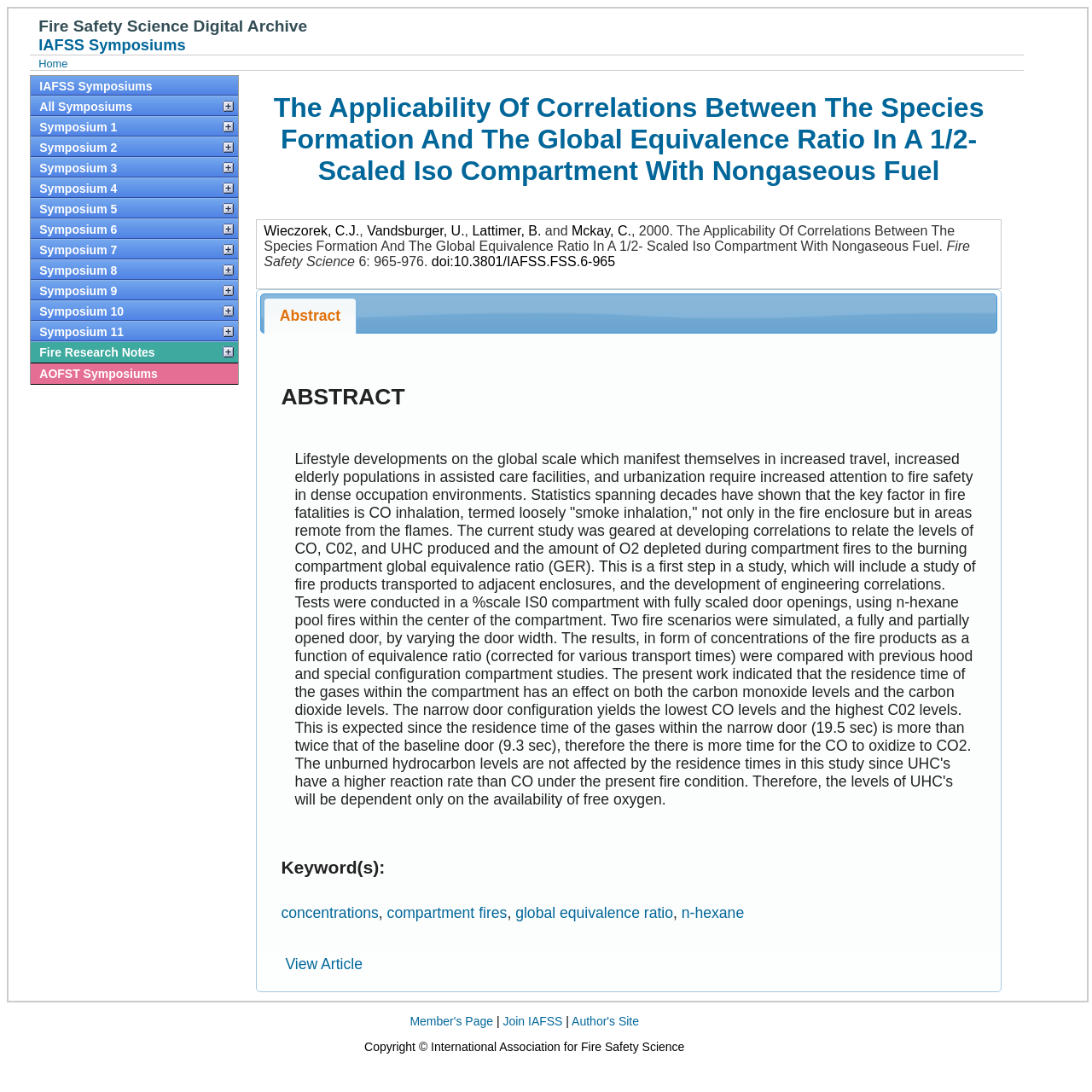Could you highlight the region that needs to be clicked to execute the instruction: "Go to Home"?

[0.035, 0.052, 0.062, 0.064]